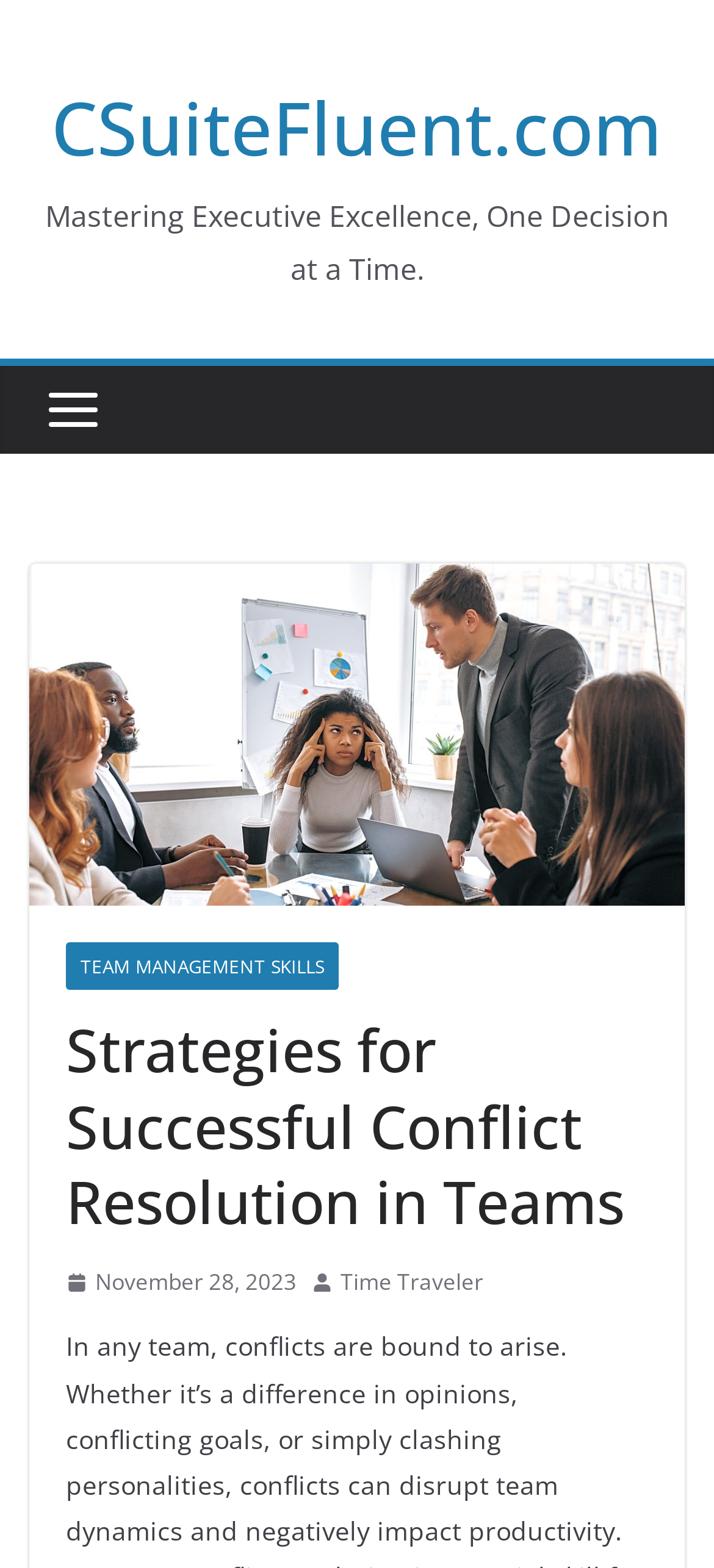Determine the main headline of the webpage and provide its text.

Strategies for Successful Conflict Resolution in Teams